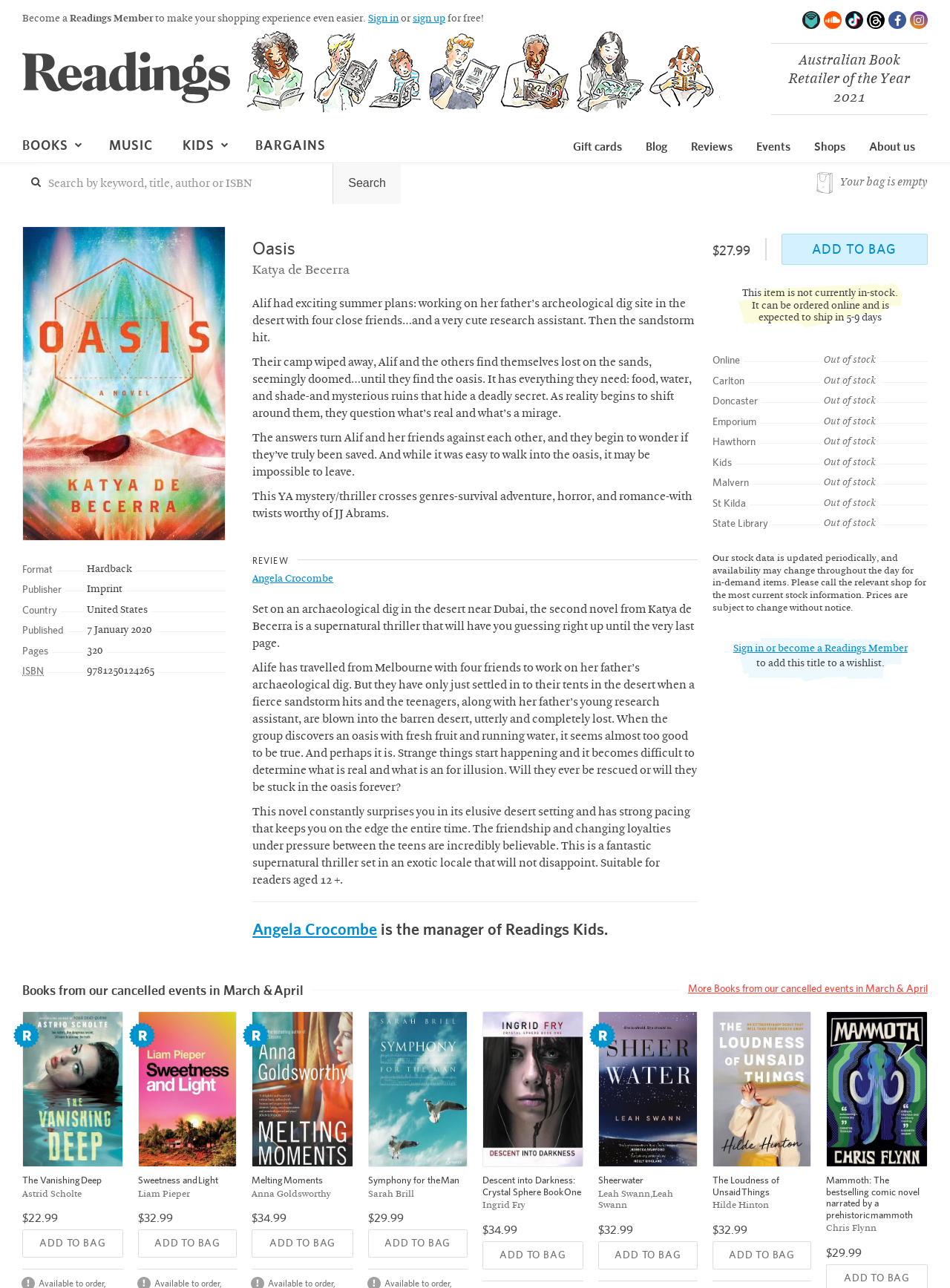Predict the bounding box coordinates of the UI element that matches this description: "Katya de Becerra". The coordinates should be in the format [left, top, right, bottom] with each value between 0 and 1.

[0.266, 0.204, 0.368, 0.215]